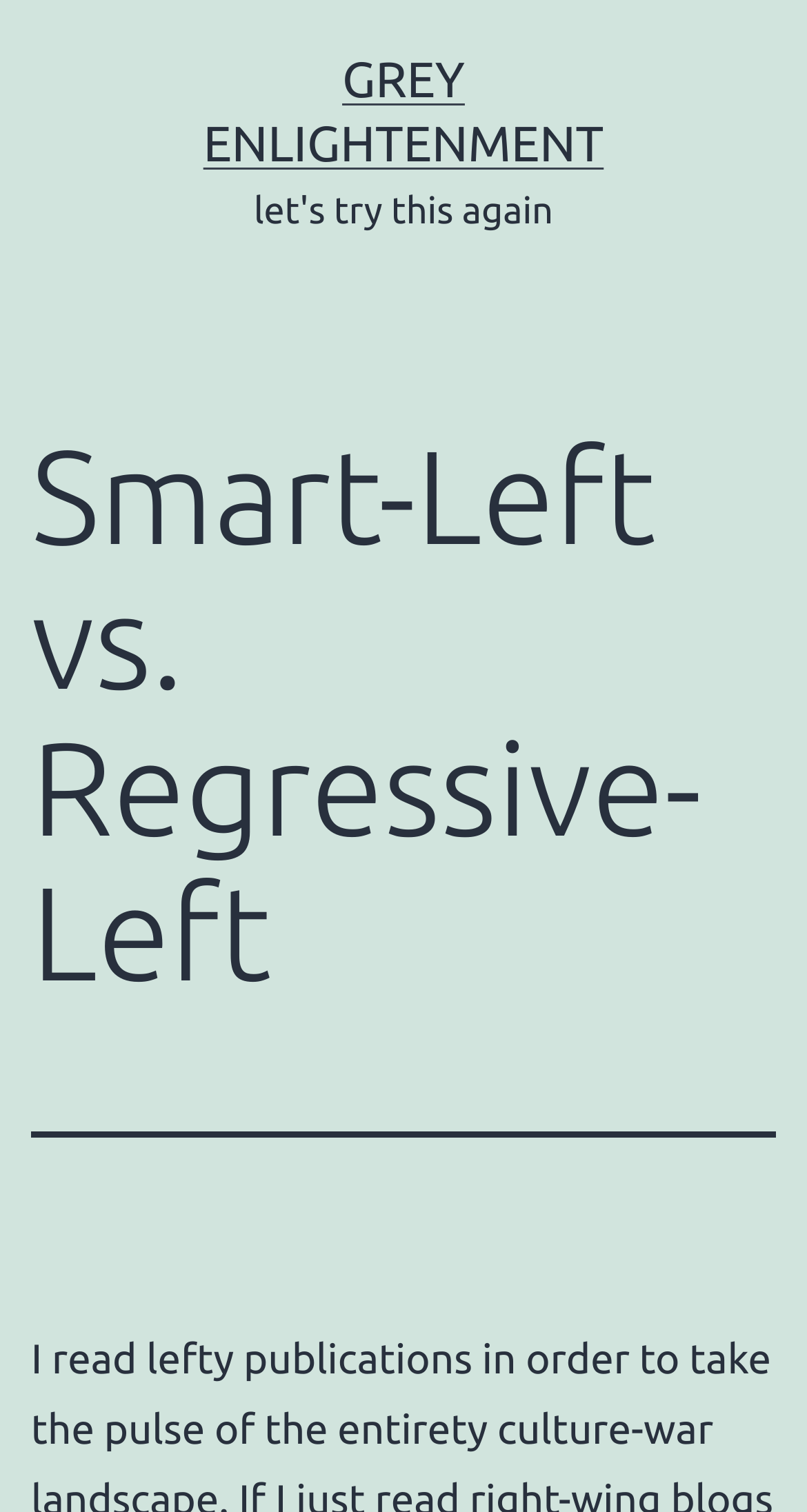Please find and provide the title of the webpage.

Smart-Left vs. Regressive-Left